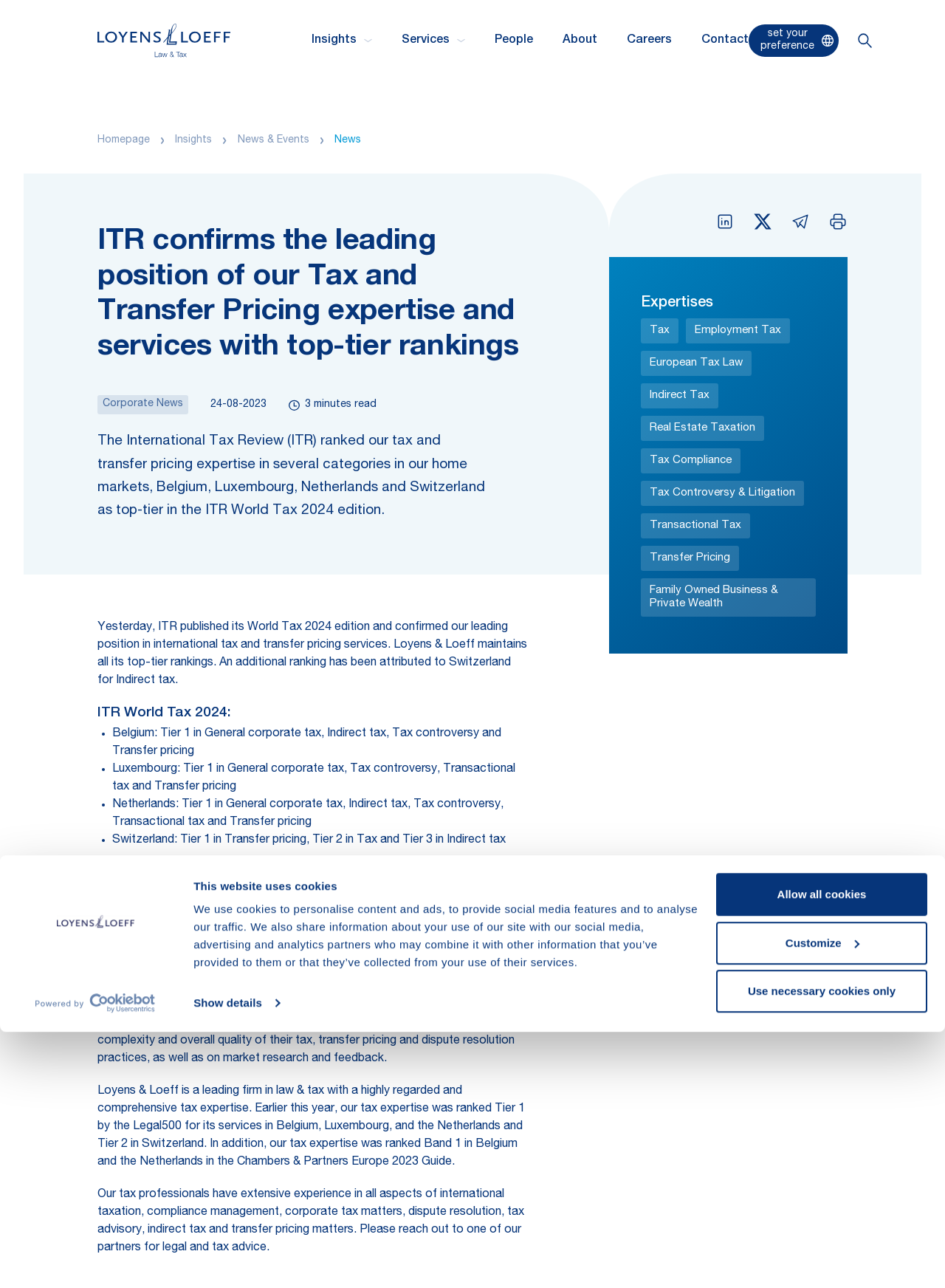Please answer the following question using a single word or phrase: 
In which countries does Loyens & Loeff have Tier 1 rankings?

Belgium, Luxembourg, Netherlands, Switzerland